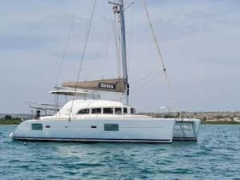What is the price of the catamaran?
Answer the question based on the image using a single word or a brief phrase.

€259,000